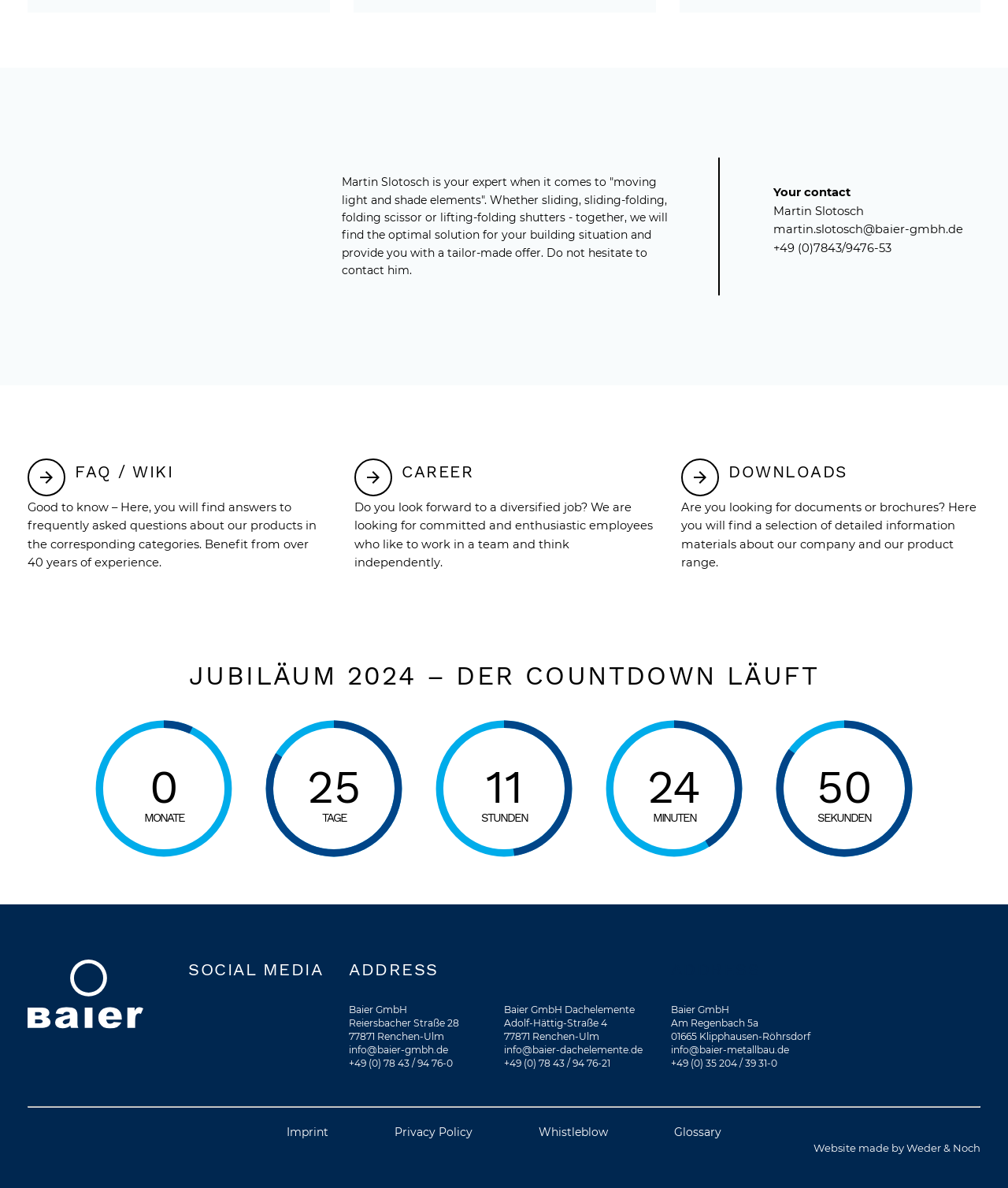Refer to the image and provide an in-depth answer to the question: 
How many social media links are present in the footer?

The webpage has a footer section with a heading 'SOCIAL MEDIA' and four link elements with images, indicating four social media links.